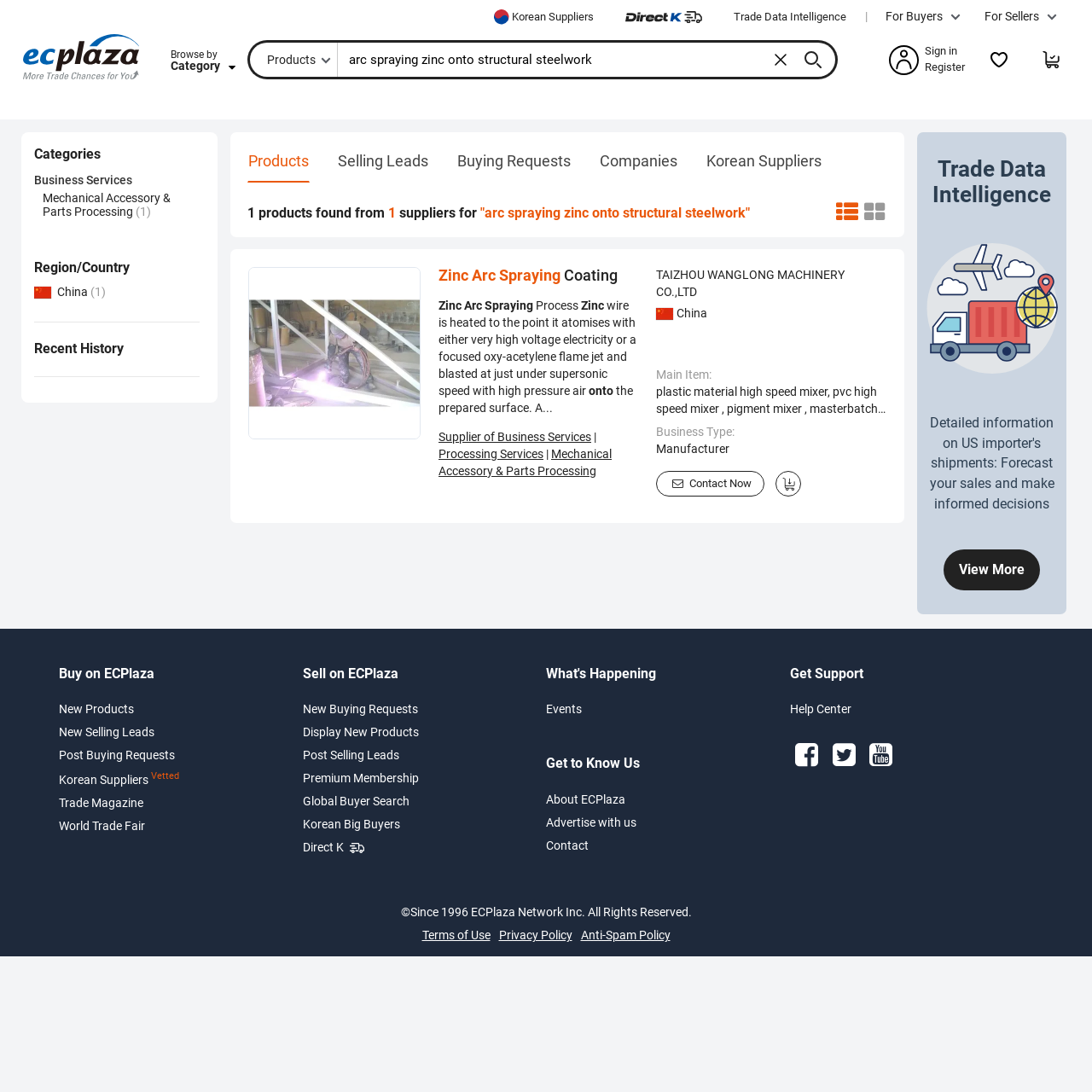Give a one-word or one-phrase response to the question: 
What is the country of the supplier?

China